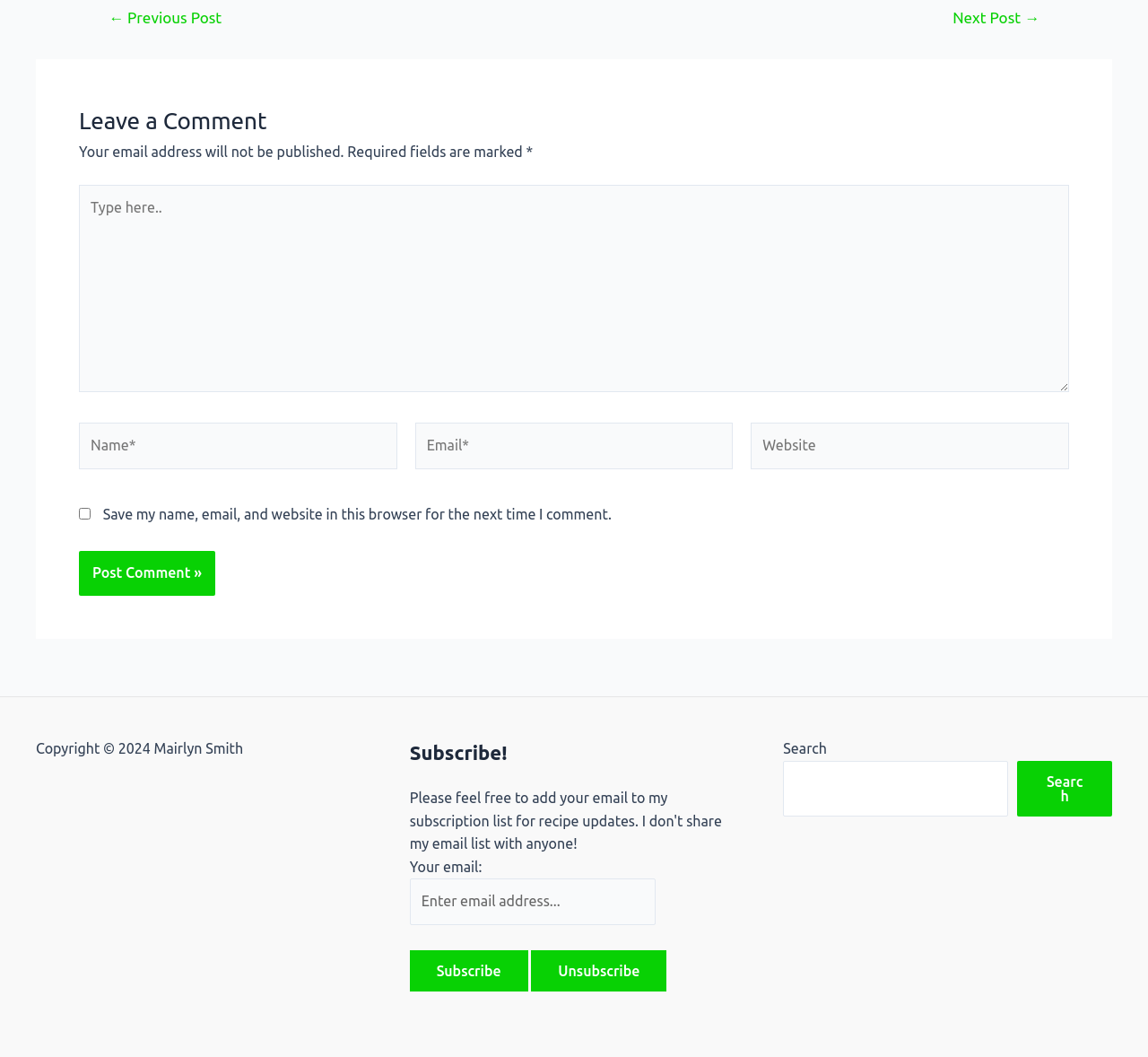Answer briefly with one word or phrase:
How many fields are required to leave a comment?

Three